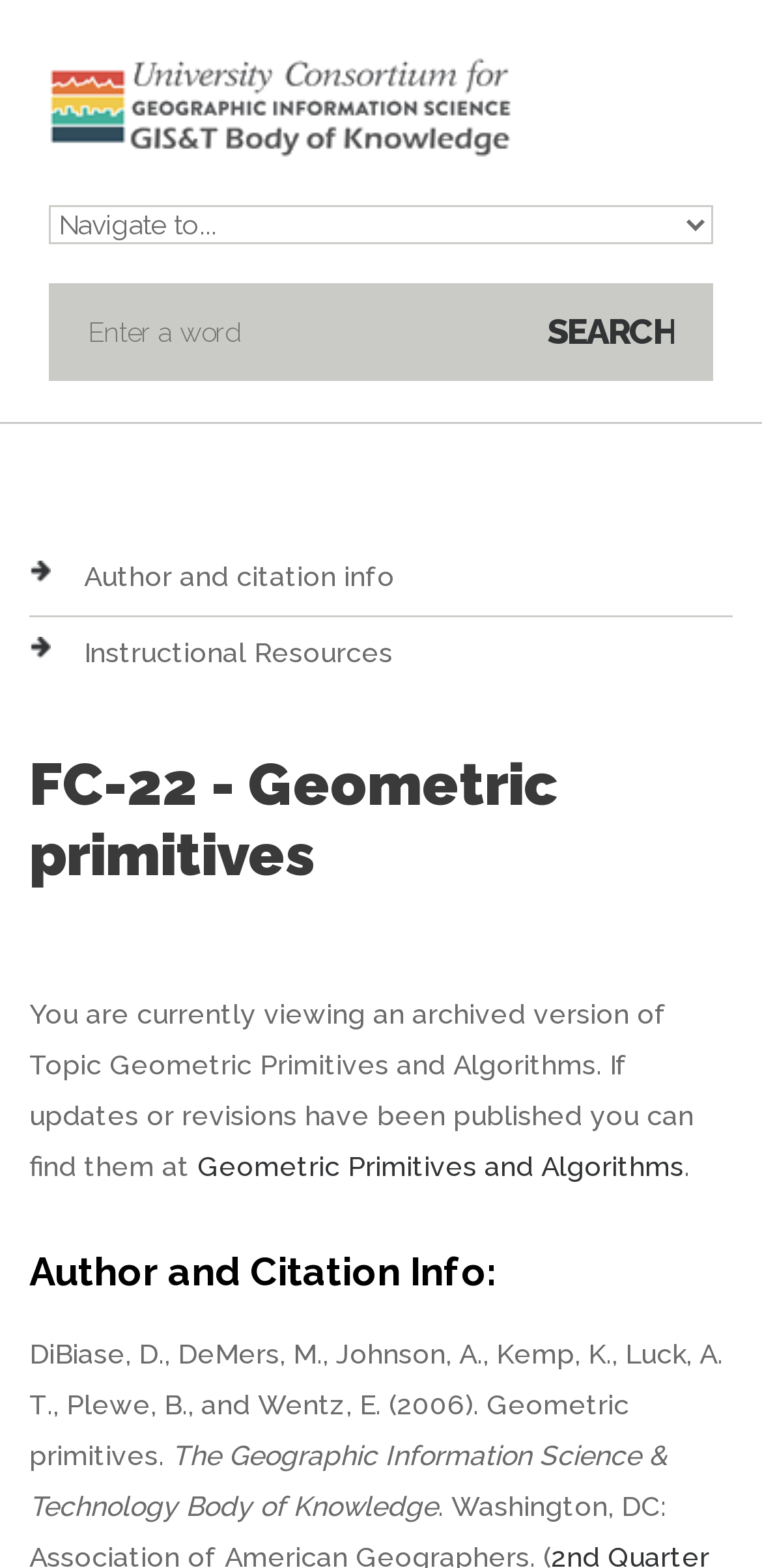What is the name of the book or publication?
Carefully analyze the image and provide a detailed answer to the question.

I found this information by looking at the static text 'The Geographic Information Science & Technology Body of Knowledge' which appears to be the name of the book or publication.